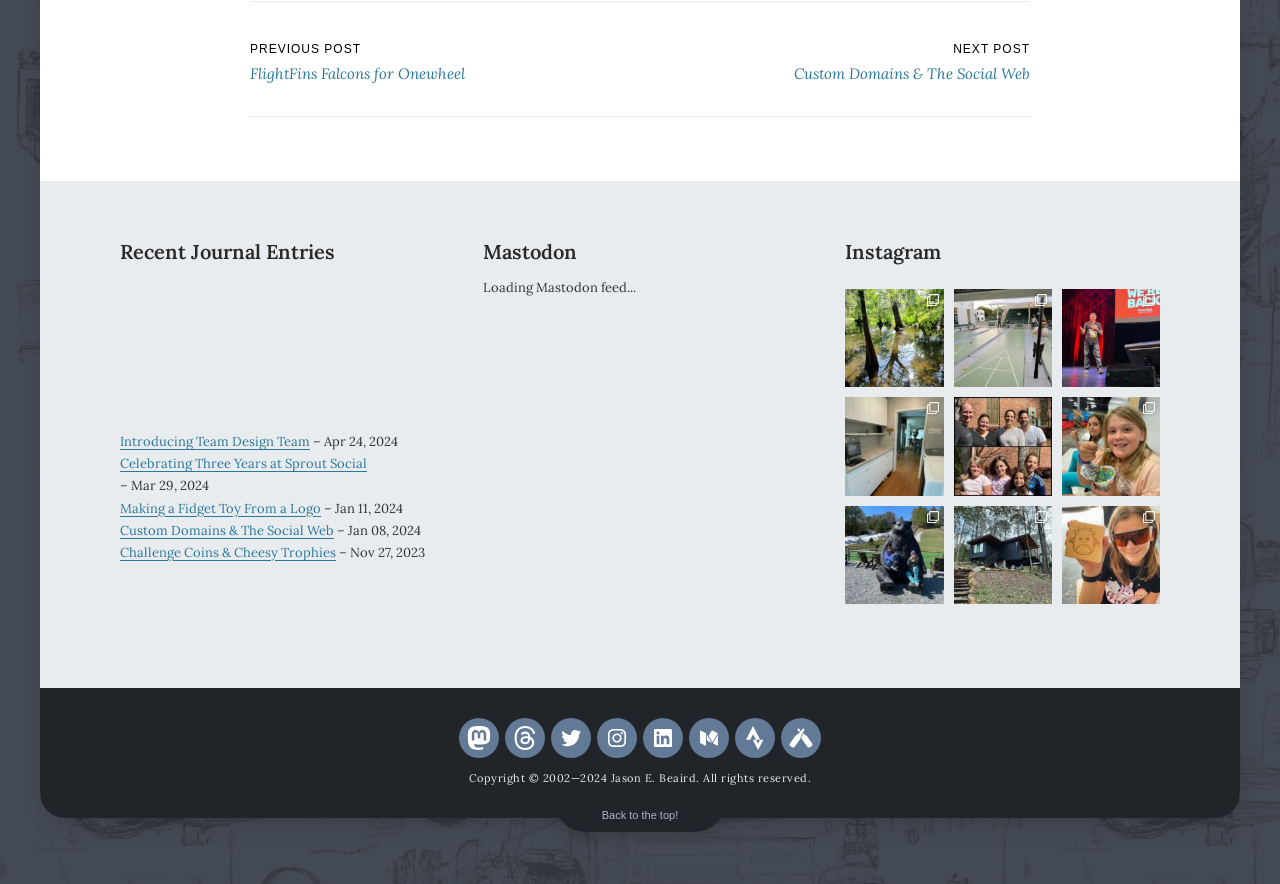How many journal entries are listed?
Respond to the question with a well-detailed and thorough answer.

I counted the number of links under the 'Recent Journal Entries' heading, which are 7.